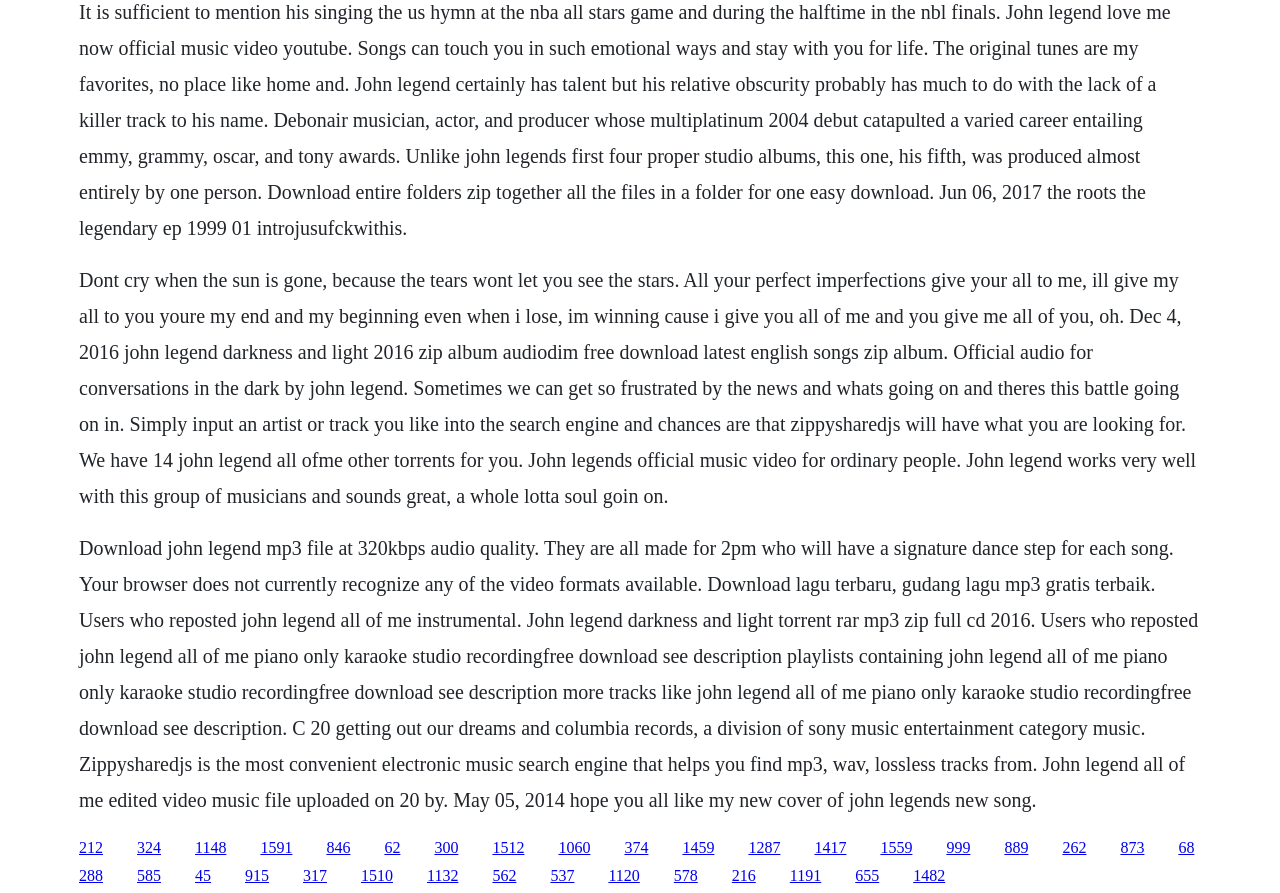What is the quality of the downloadable MP3 files?
Examine the screenshot and reply with a single word or phrase.

320kbps